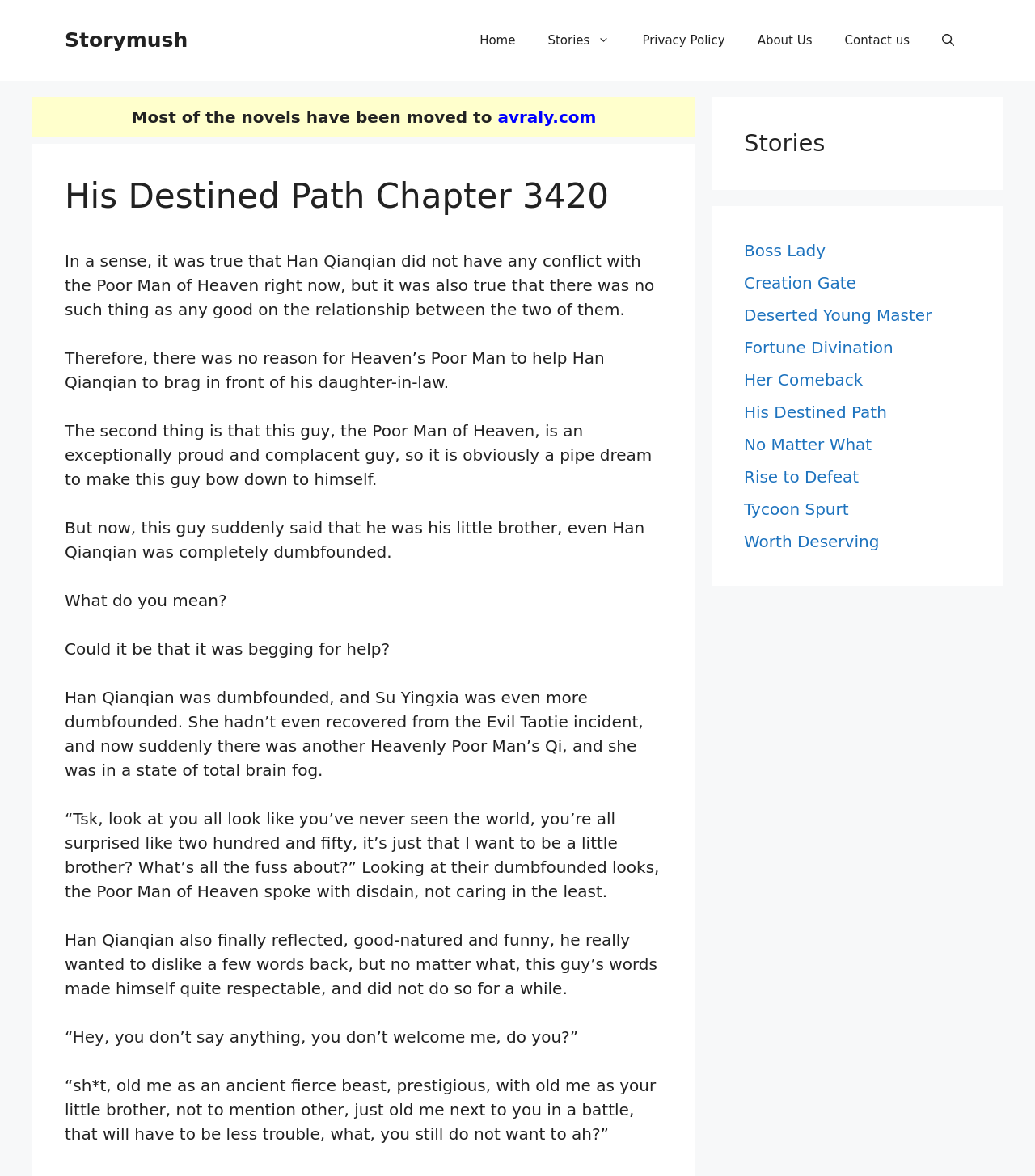Give the bounding box coordinates for this UI element: "Tycoon Spurt". The coordinates should be four float numbers between 0 and 1, arranged as [left, top, right, bottom].

[0.719, 0.425, 0.82, 0.441]